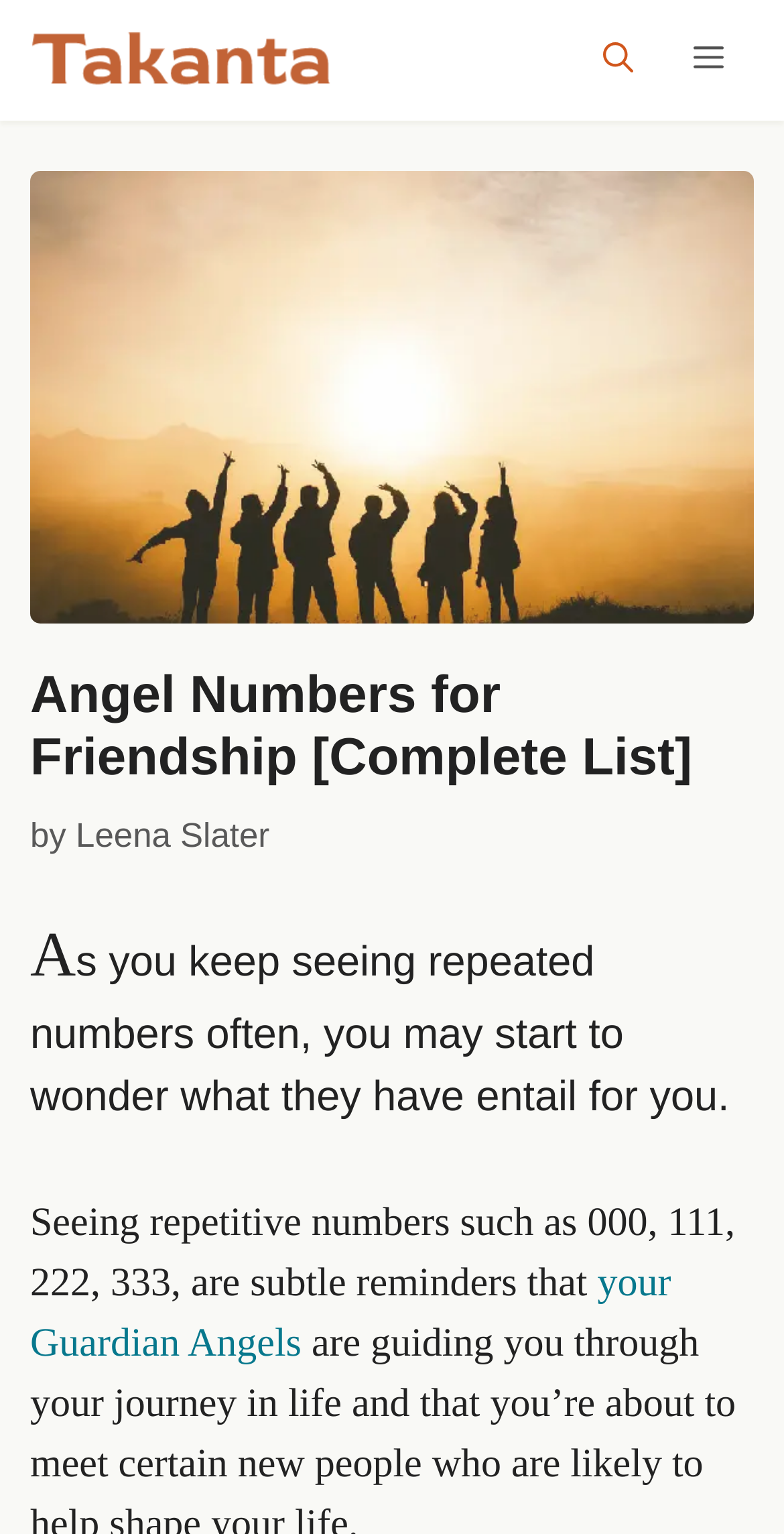Write a detailed summary of the webpage, including text, images, and layout.

The webpage is about angel numbers for friendship, with a focus on their significance and meaning. At the top of the page, there is a banner with the site's name, "Takanta", accompanied by a logo image. To the right of the banner, there is a navigation menu with a mobile toggle button, a search bar link, and a menu button that expands to reveal more options.

Below the banner, there is a large image related to seeing numbers for friendship, taking up most of the width of the page. Above the image, there is a header section with a heading that reads "Angel Numbers for Friendship [Complete List]" and a byline crediting the author, Leena Slater.

The main content of the page starts below the image, with a paragraph of text that discusses the significance of seeing repeated numbers, such as 000, 111, 222, and 333. The text suggests that these numbers may be subtle reminders from one's Guardian Angels. There is a link to more information about Guardian Angels within the paragraph.